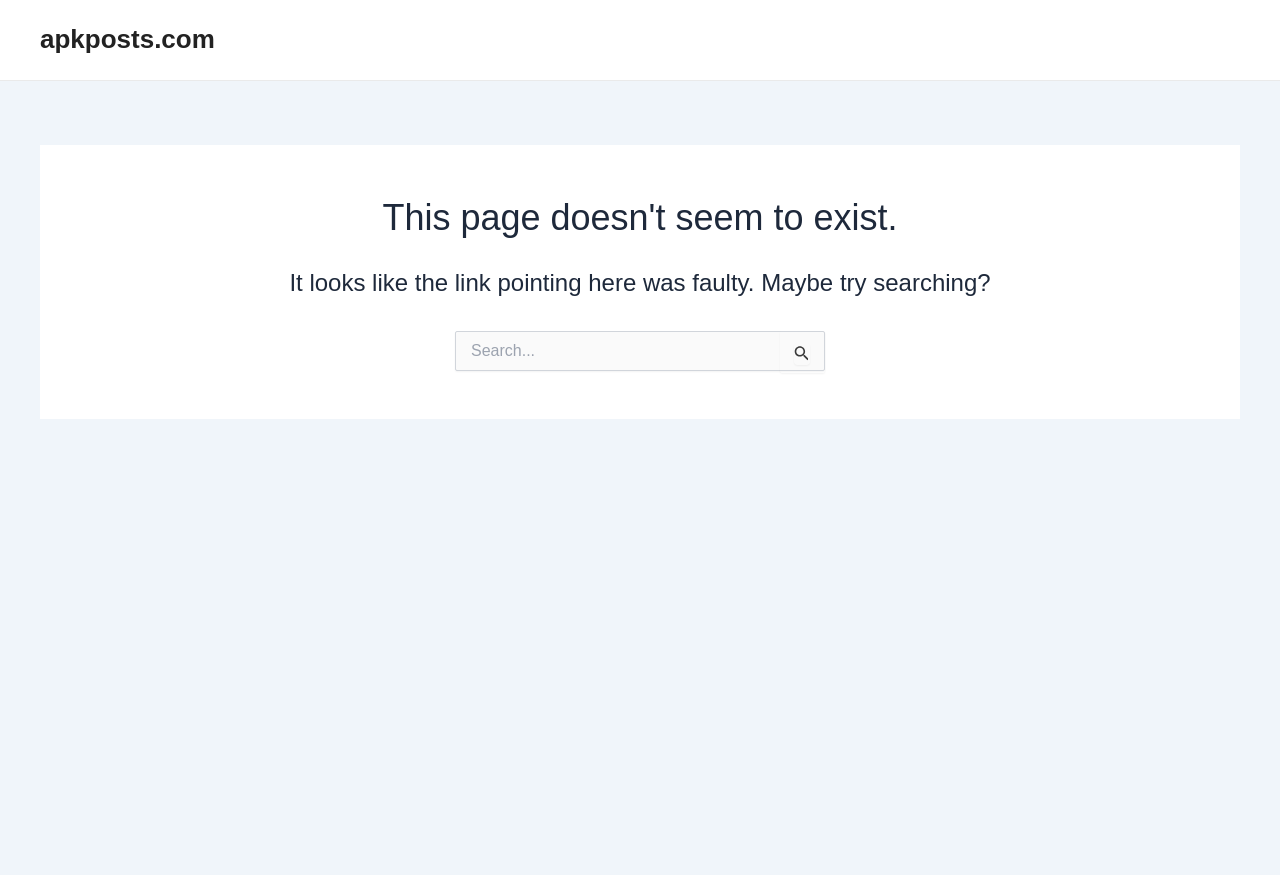What is the position of the search box?
Please answer the question with as much detail as possible using the screenshot.

The search box is positioned in the middle of the webpage, as indicated by its bounding box coordinates [0.355, 0.378, 0.645, 0.424], which suggests that it is vertically centered on the page.